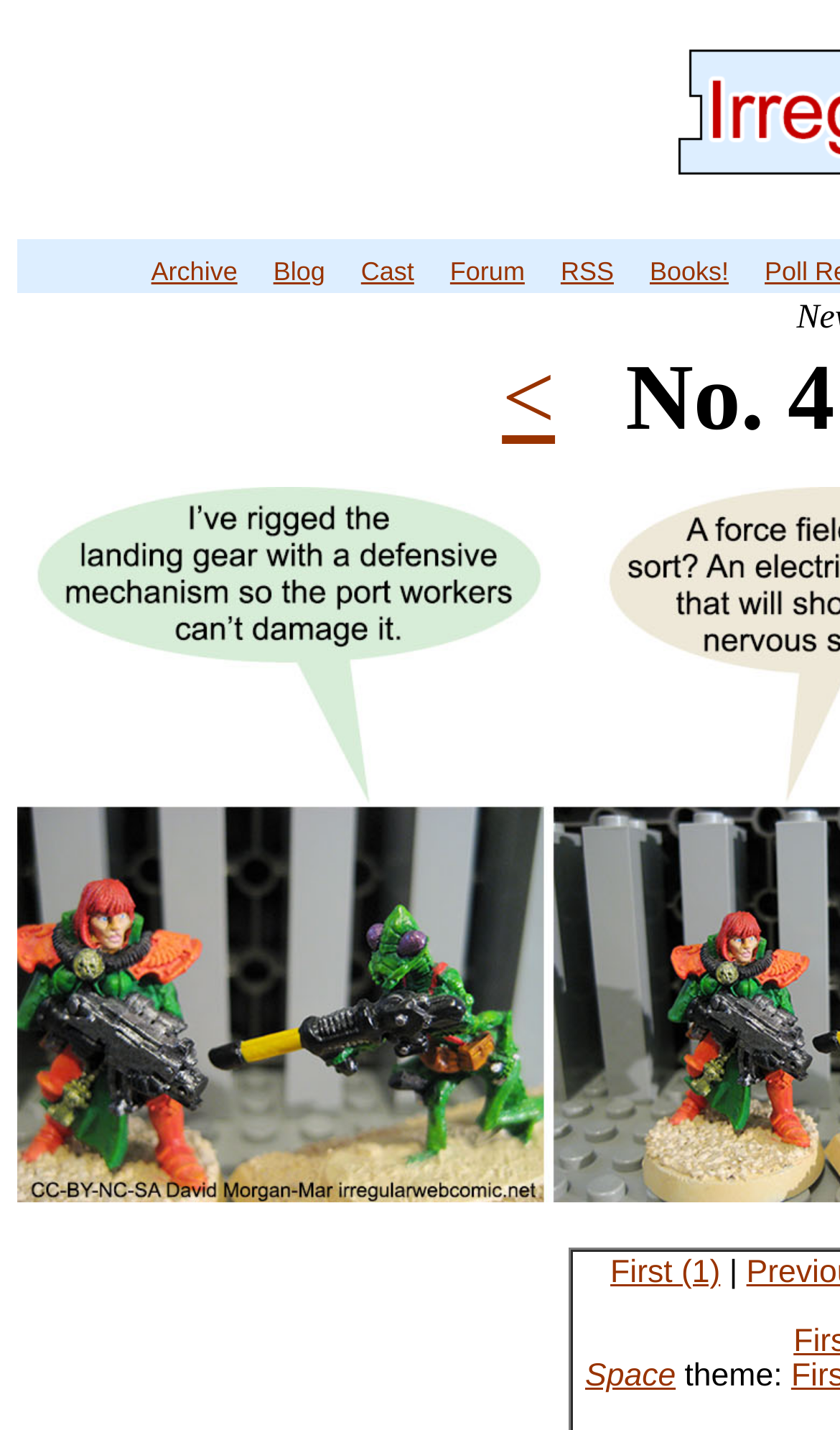What is the purpose of the 'First (1)' and 'First 5' links?
Offer a detailed and full explanation in response to the question.

The 'First (1)' and 'First 5' links are likely used to jump to the first page or the first five pages of the comic strip, allowing users to quickly access the beginning of the content.